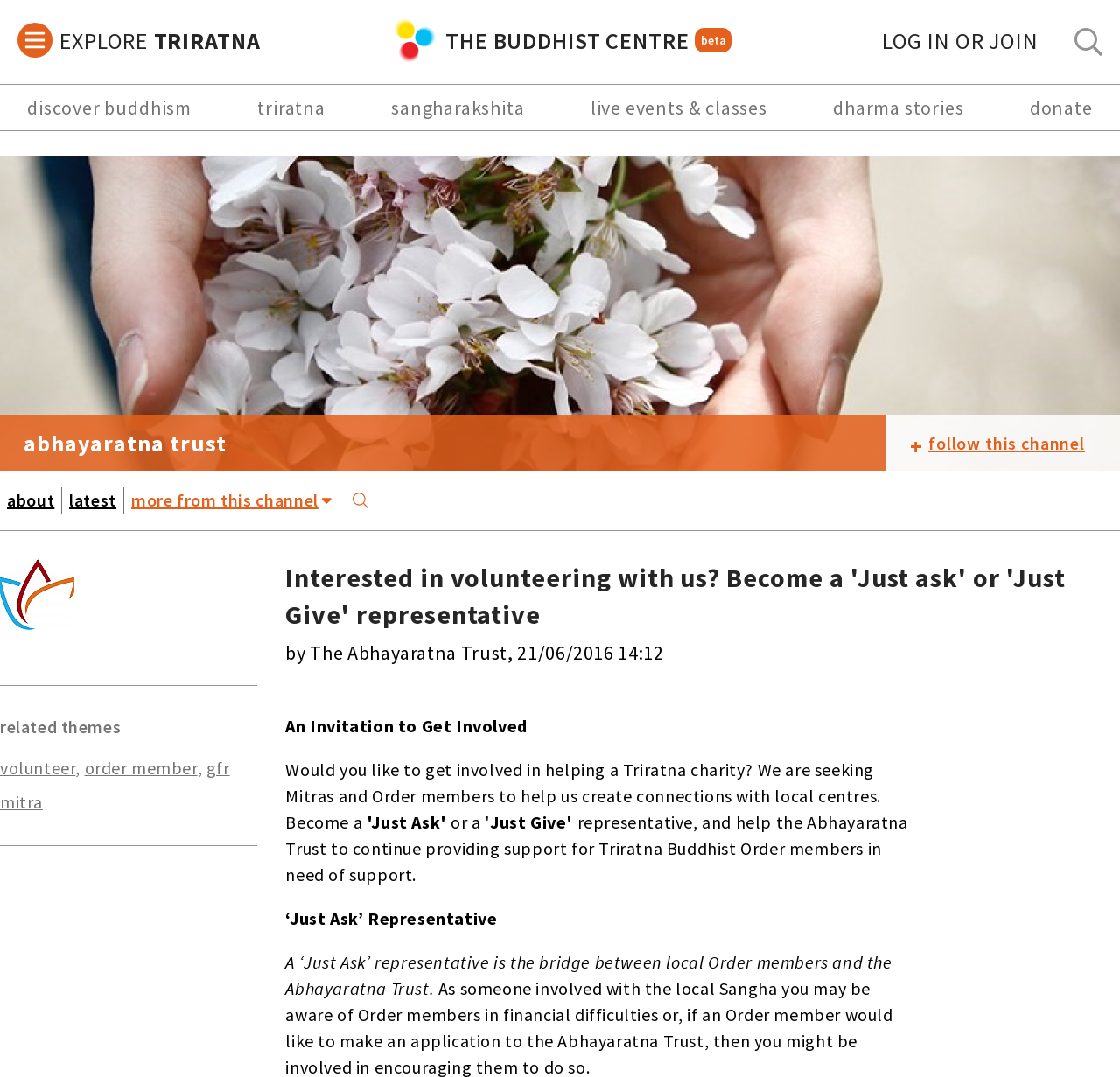Give a one-word or one-phrase response to the question:
What is the purpose of a 'Just Ask' representative?

Bridge between local Order members and the Abhayaratna Trust